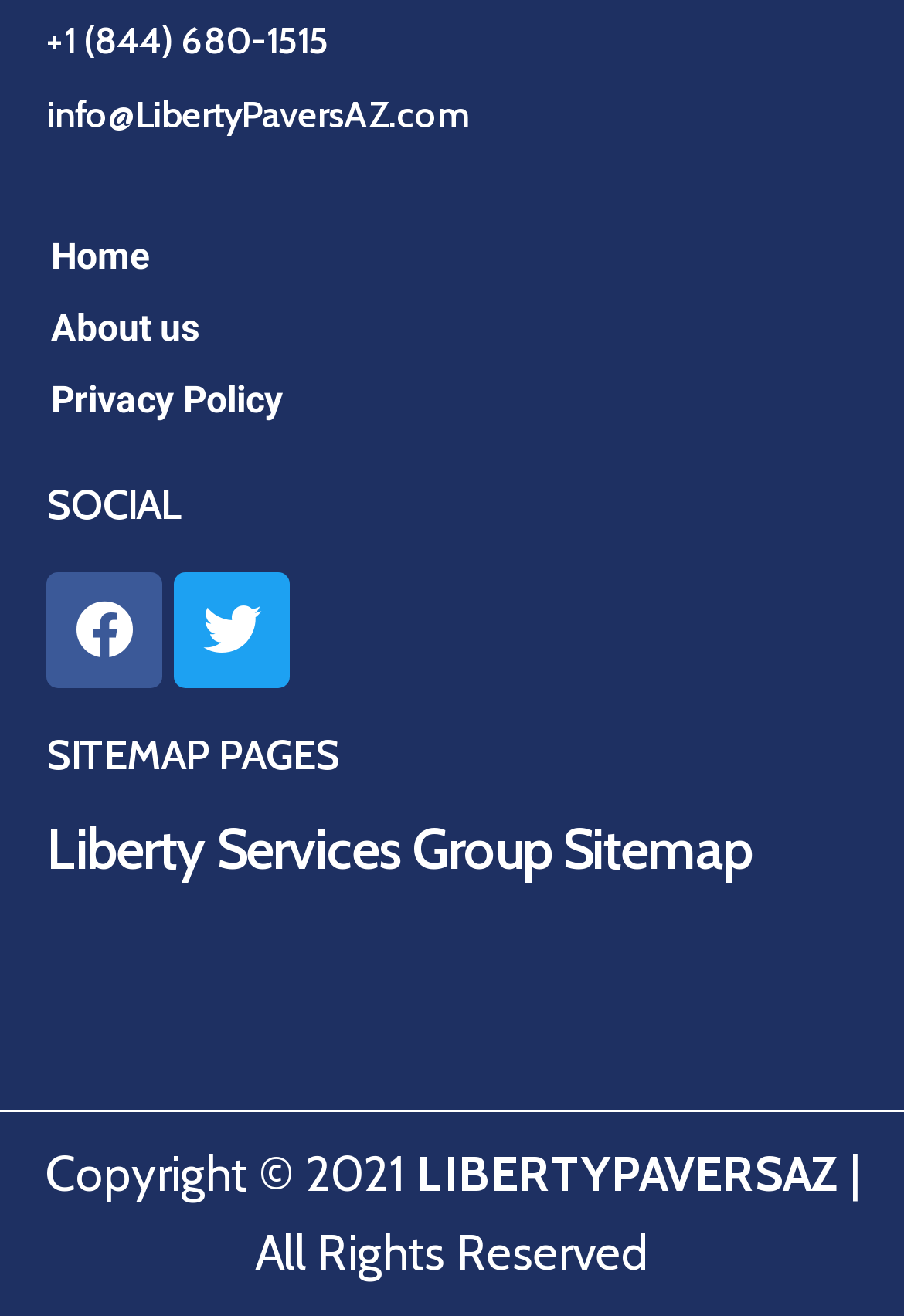Please answer the following question using a single word or phrase: 
What is the name of the sitemap page?

Liberty Services Group Sitemap